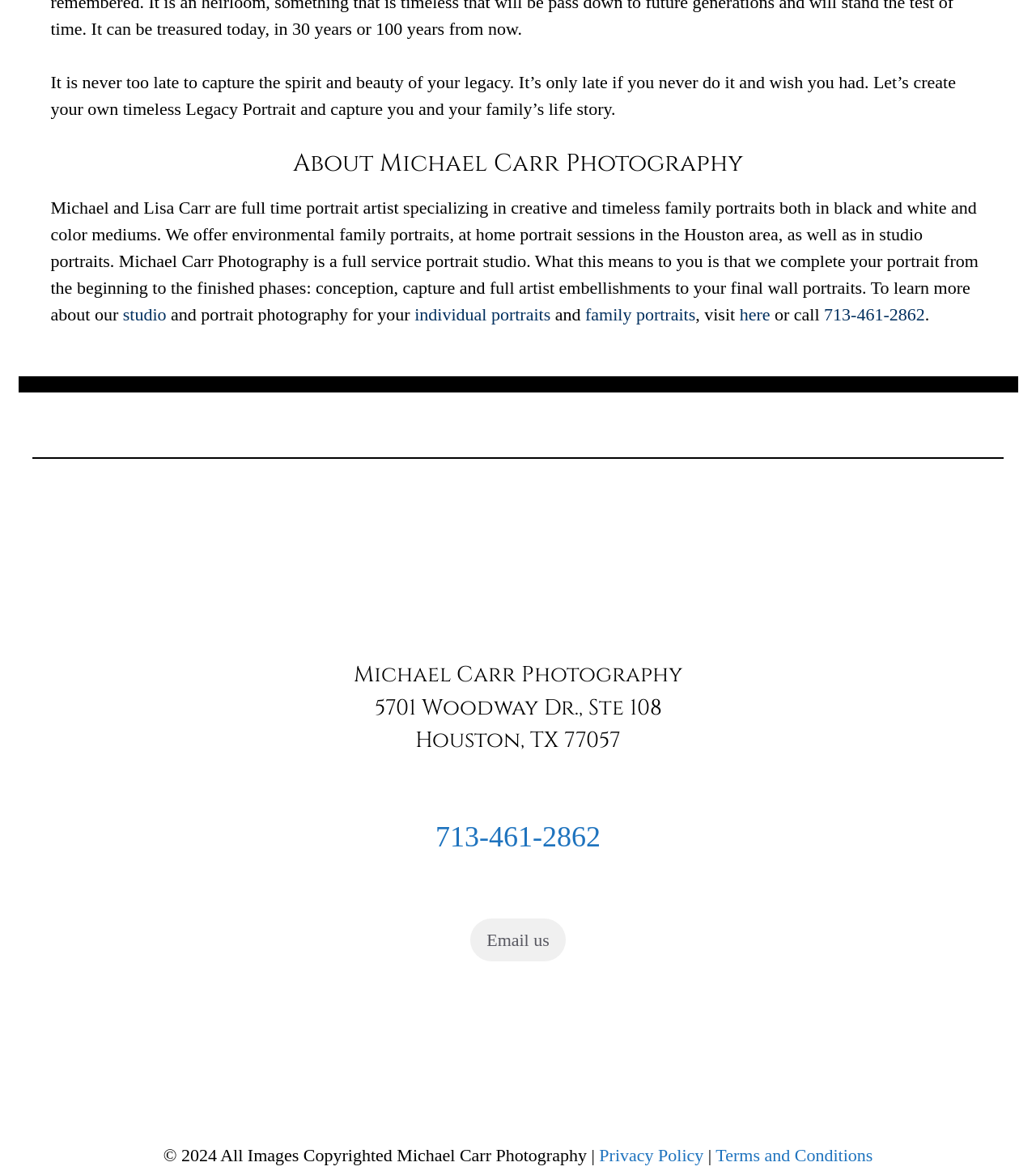Identify the bounding box coordinates of the section that should be clicked to achieve the task described: "Contact through phone".

[0.795, 0.259, 0.893, 0.276]